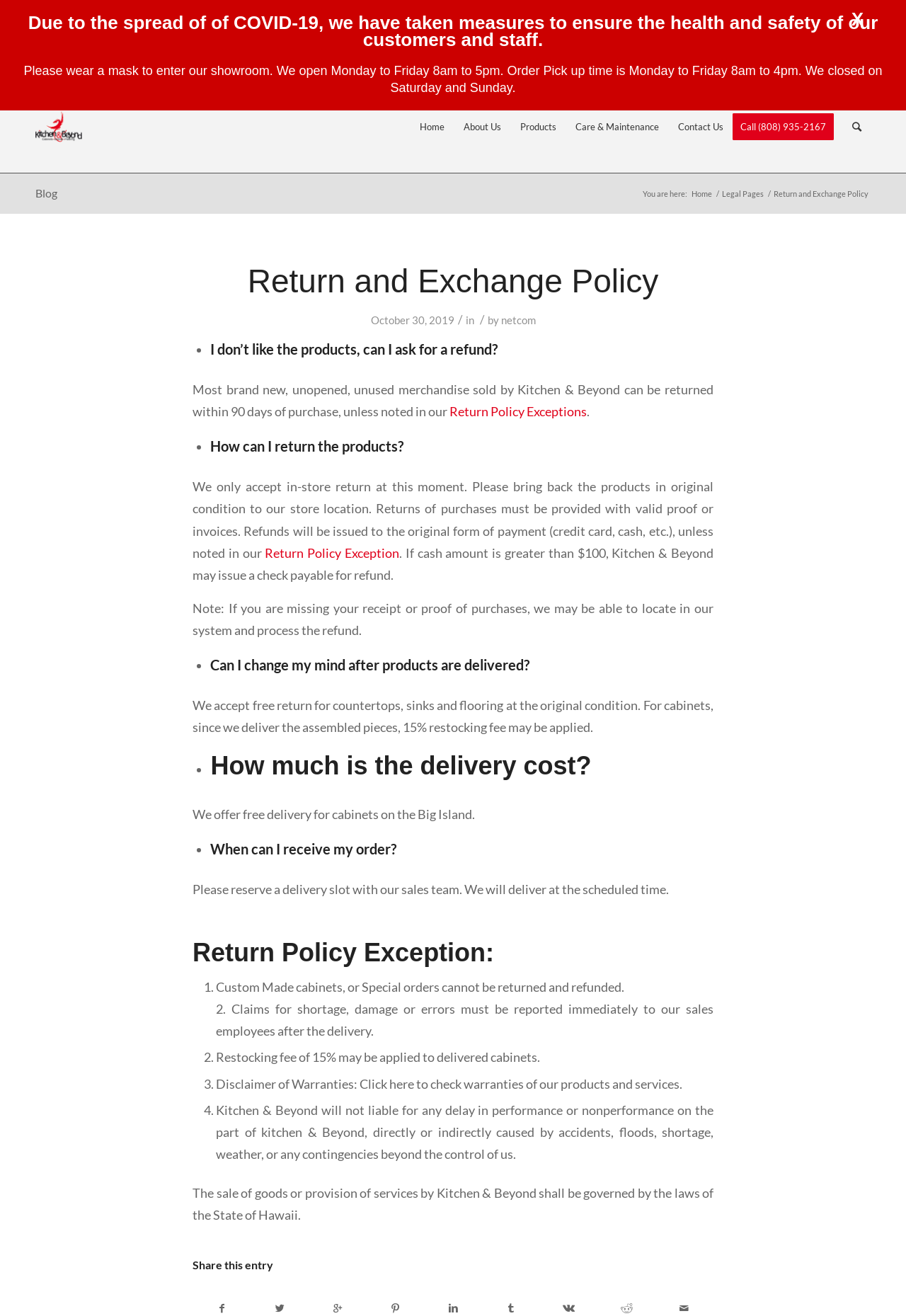Extract the heading text from the webpage.

Return and Exchange Policy